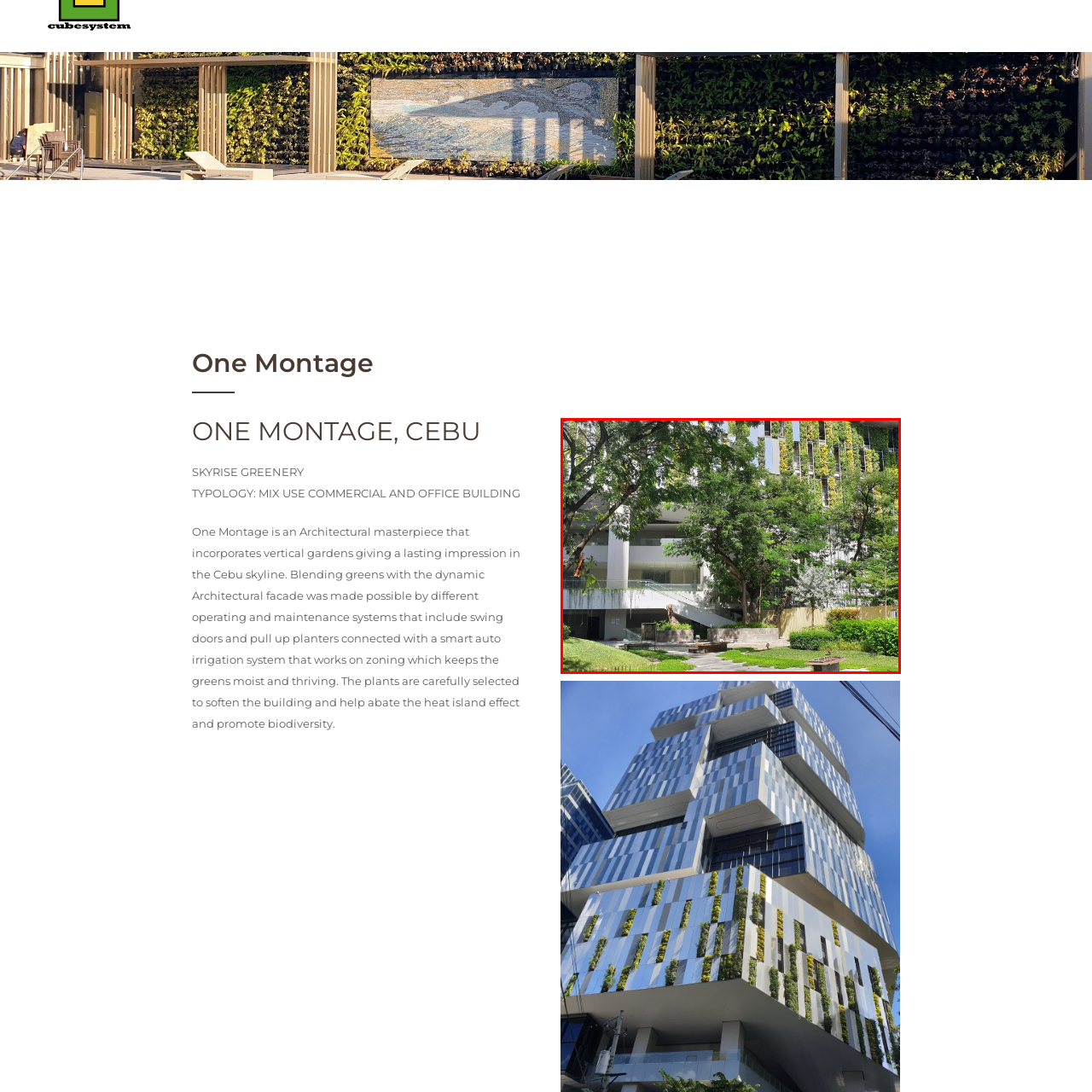Give a thorough and detailed explanation of the image enclosed by the red border.

The image showcases the innovative design of "One Montage," an architectural masterpiece located in Cebu. The scene captures the harmonious integration of nature and architecture, highlighting lush greenery that adorns the building's facade. Vertical gardens stretch up the sides of the structure, creating a dynamic visual contrast against the sleek architectural lines. In the foreground, a landscaped area features a serene water feature, stone paths, and well-maintained foliage, enhancing the inviting atmosphere of the space. This design not only contributes to the aesthetics but also addresses environmental concerns by promoting biodiversity and mitigating heat through smart landscaping systems. The overall composition of the image reflects the project's commitment to blending commercial utility with sustainable design principles.